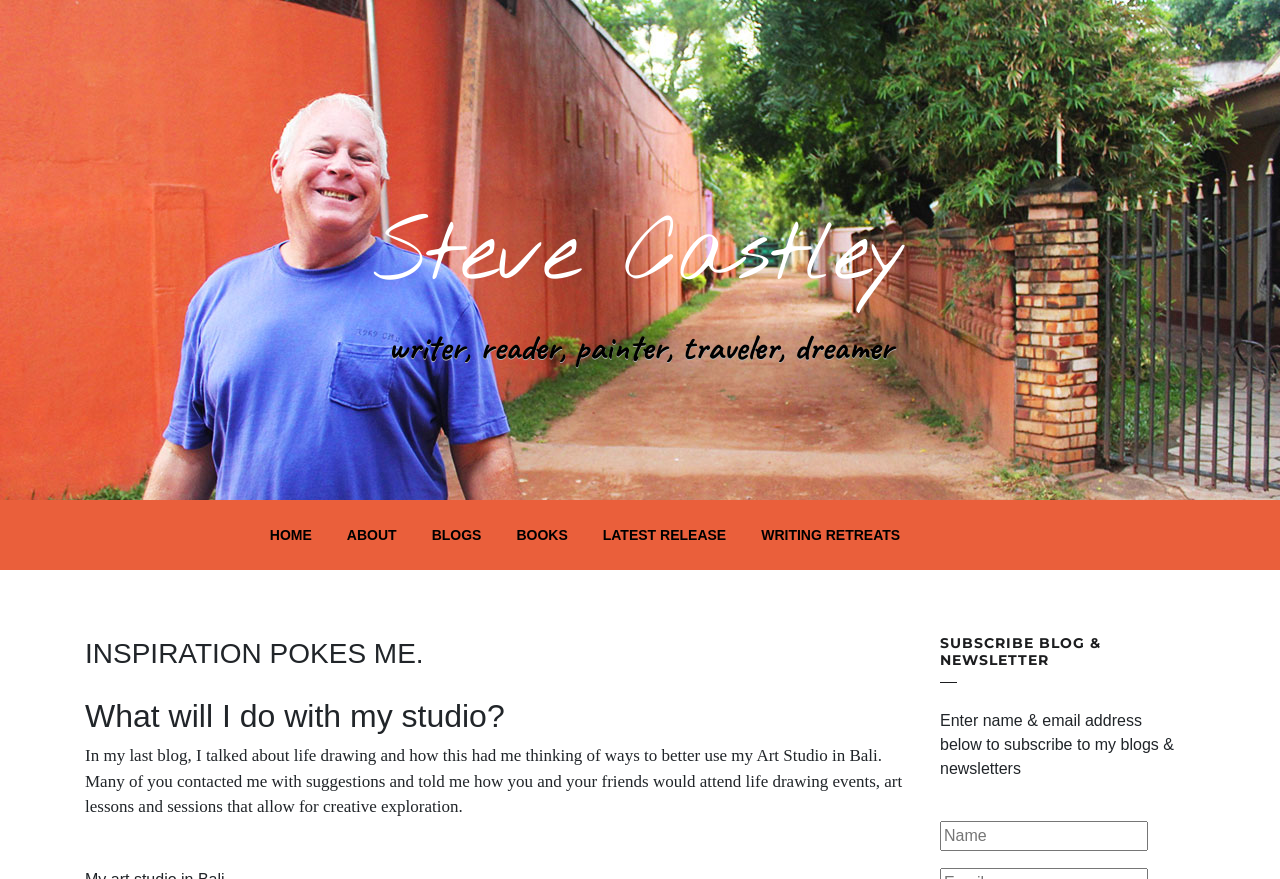Respond to the question below with a single word or phrase: What is the topic of the blog post?

using art studio